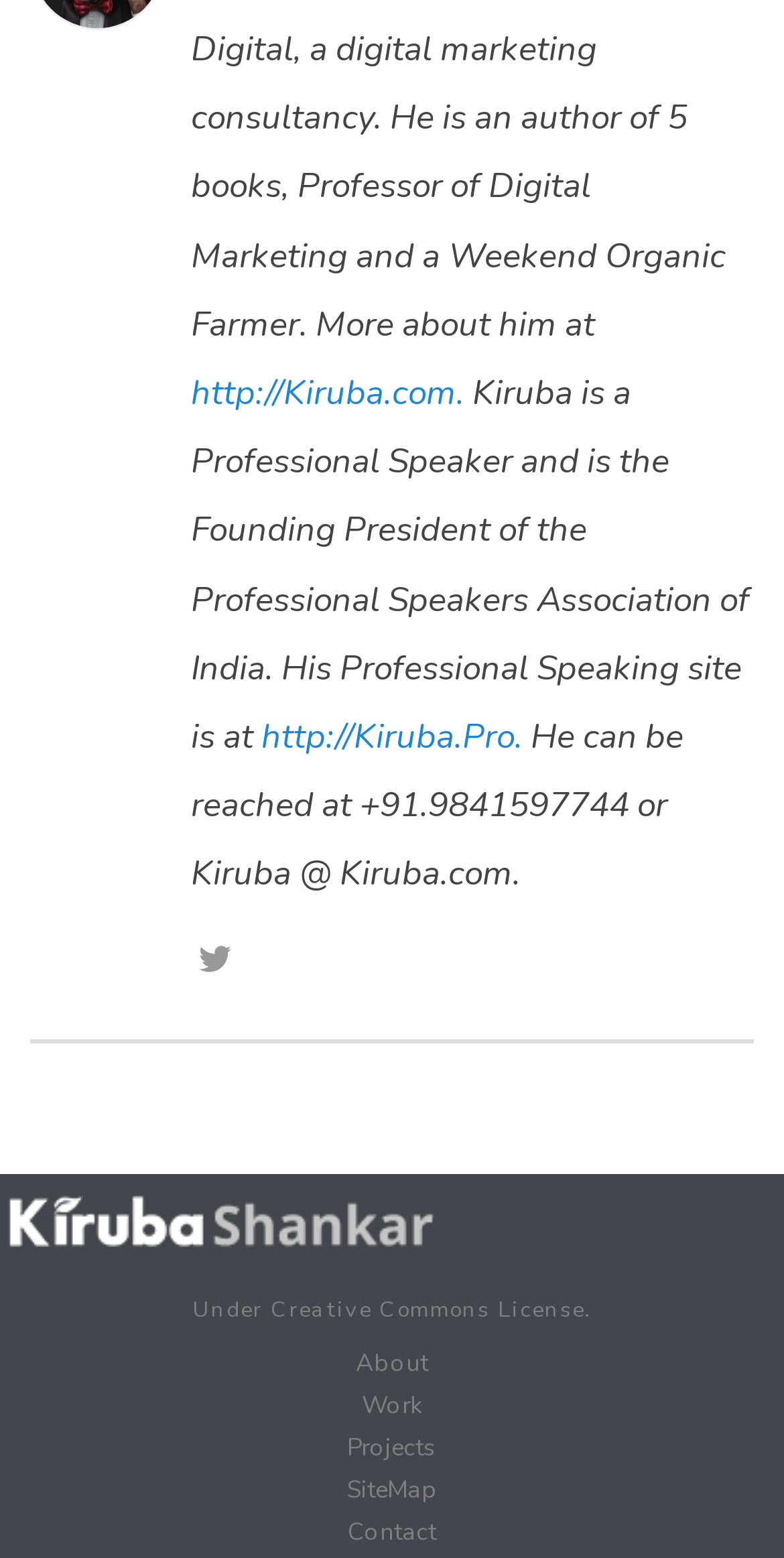Determine the bounding box coordinates of the clickable area required to perform the following instruction: "Click on King Washington Form Instructions 1040". The coordinates should be represented as four float numbers between 0 and 1: [left, top, right, bottom].

None